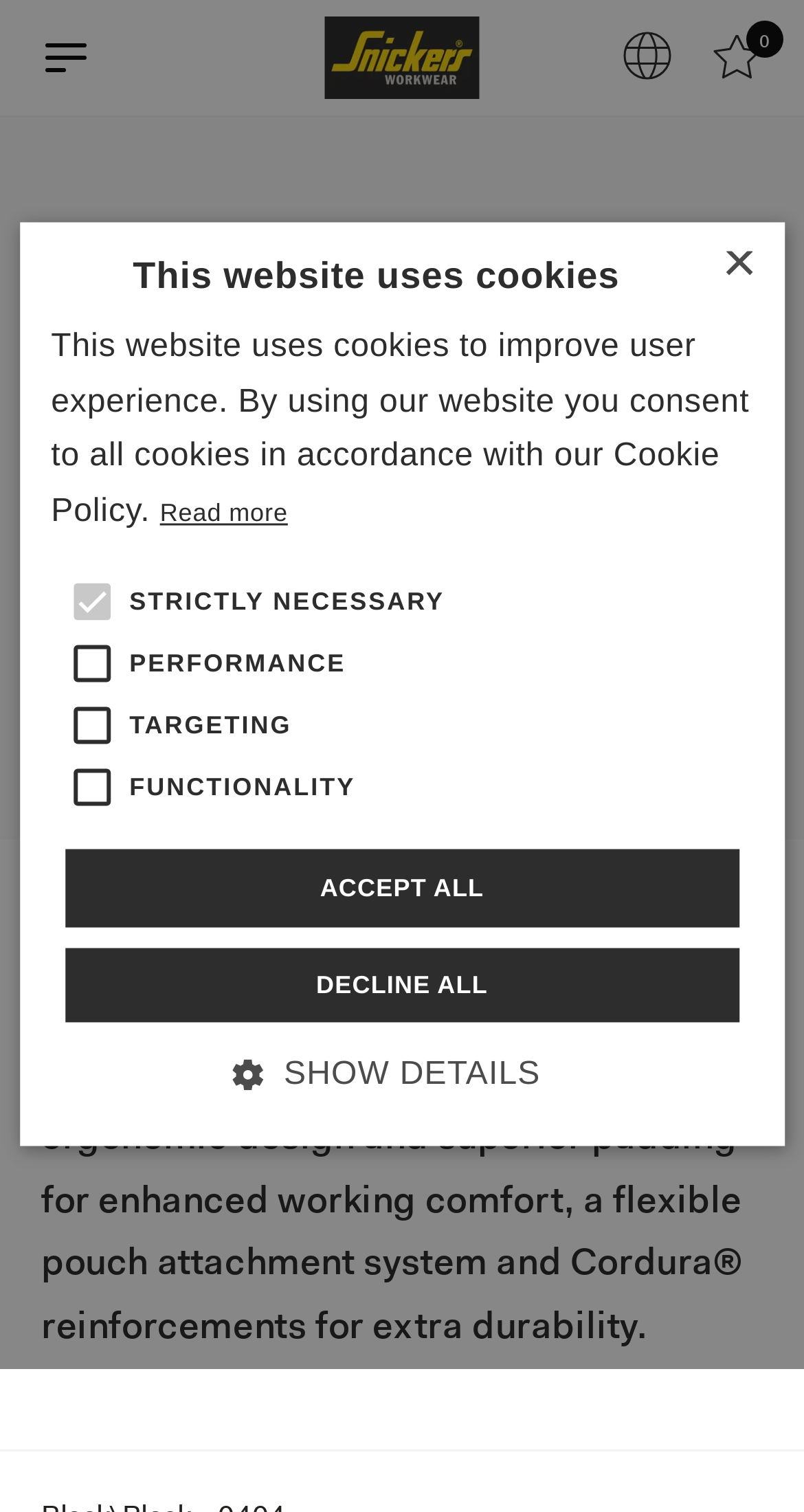What is the name of the workwear brand? Look at the image and give a one-word or short phrase answer.

Snickers Workwear